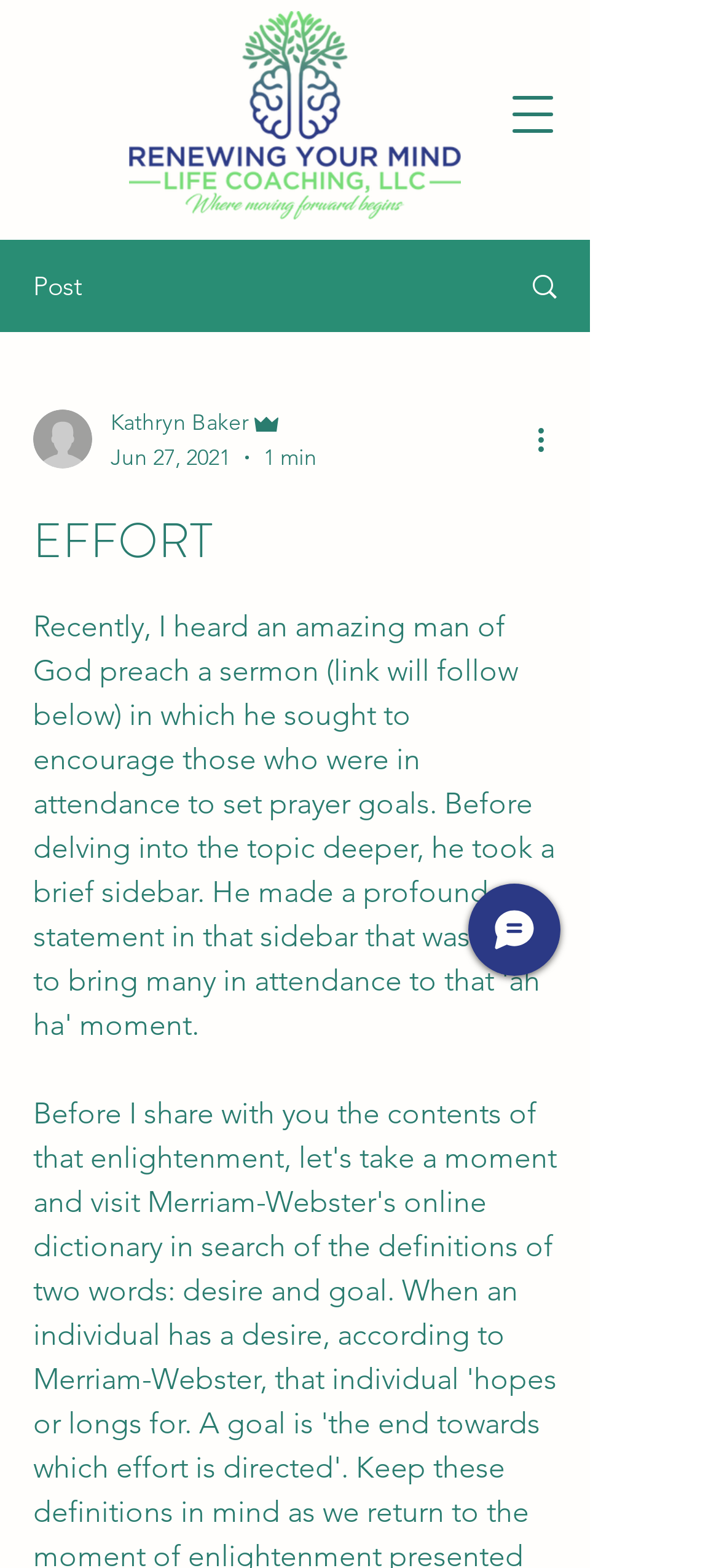Give a concise answer using one word or a phrase to the following question:
What is the purpose of the button at the top right?

Open navigation menu